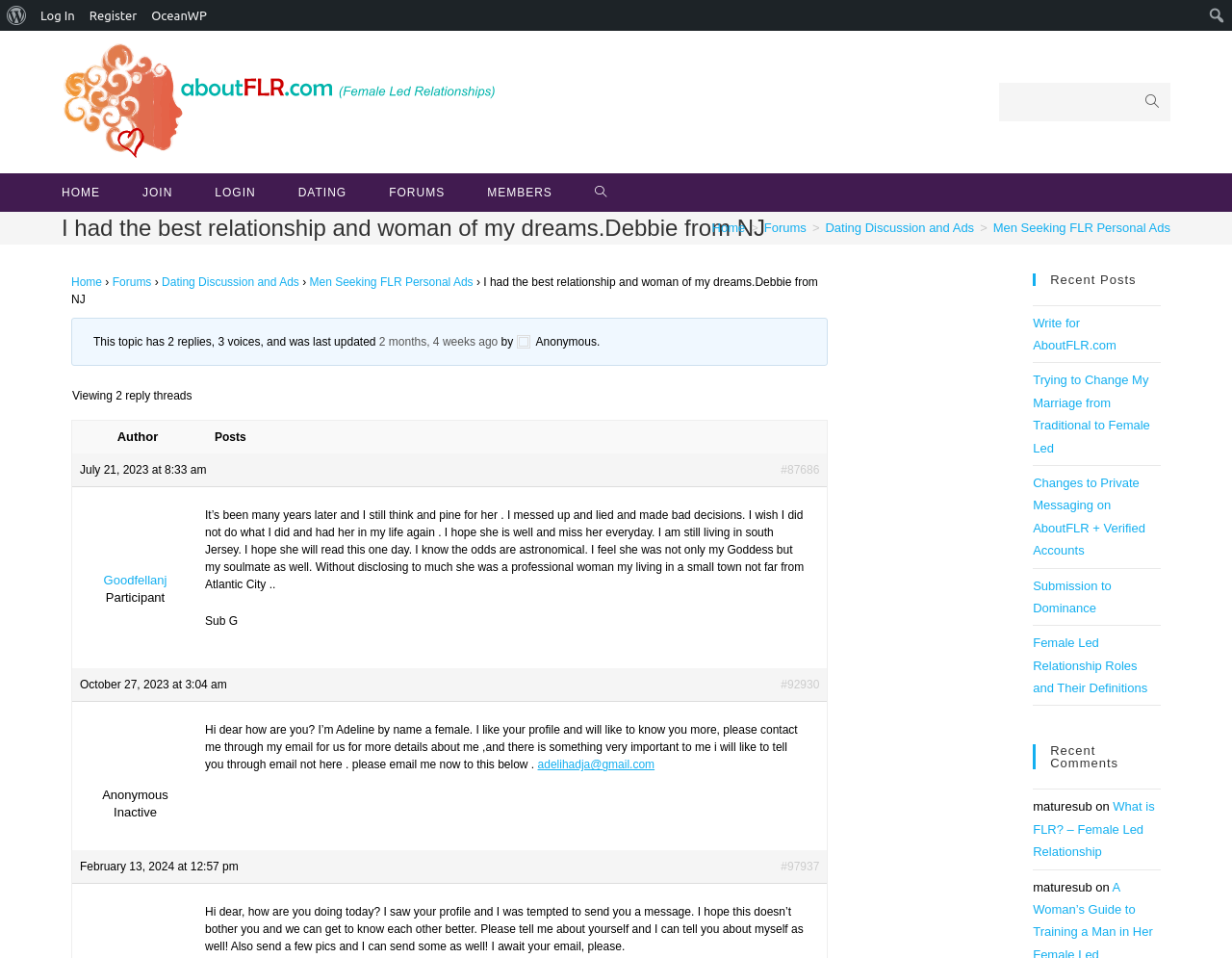Using floating point numbers between 0 and 1, provide the bounding box coordinates in the format (top-left x, top-left y, bottom-right x, bottom-right y). Locate the UI element described here: Forums

[0.62, 0.23, 0.655, 0.245]